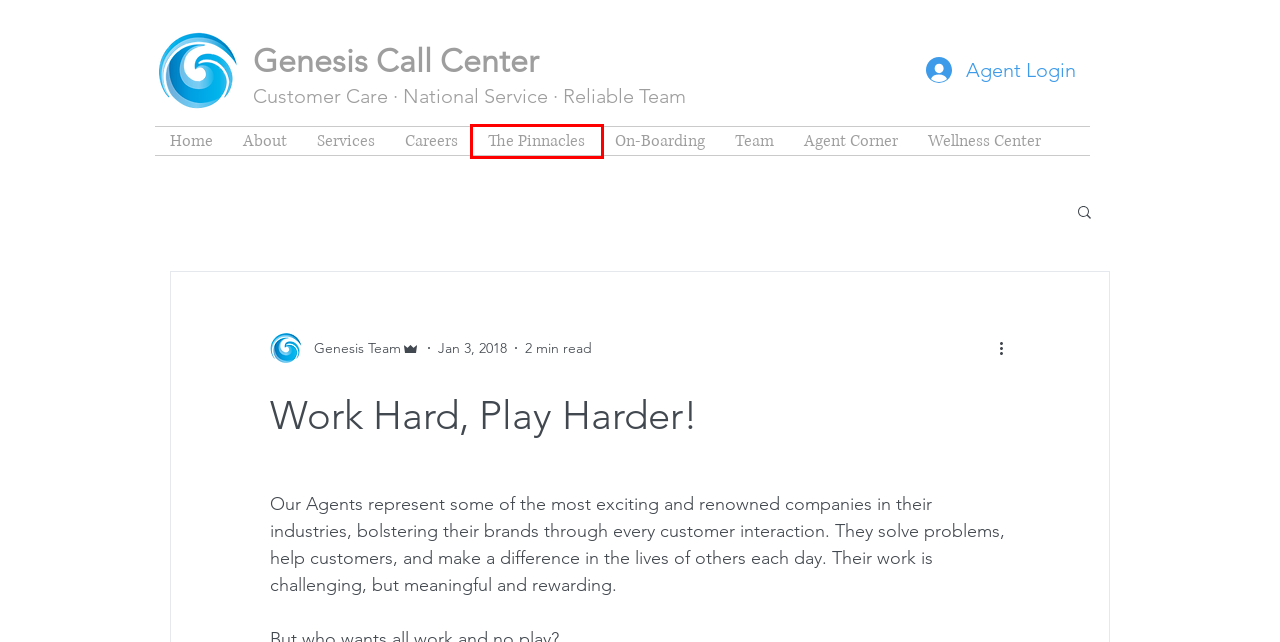Inspect the provided webpage screenshot, concentrating on the element within the red bounding box. Select the description that best represents the new webpage after you click the highlighted element. Here are the candidates:
A. The Pinnacles | Genesis Call Center, LLC
B. Careers | Genesis Call Center, LLC
C. Wellness Center | Genesis Call Center, LLC
D. Call Center Agent
E. On-Boarding | Genesis Call Center, LLC
F. Call Center | Genesis Call Center, LLC
G. Team | Genesis Call Center, LLC
H. About | Genesis Call Center, LLC

A